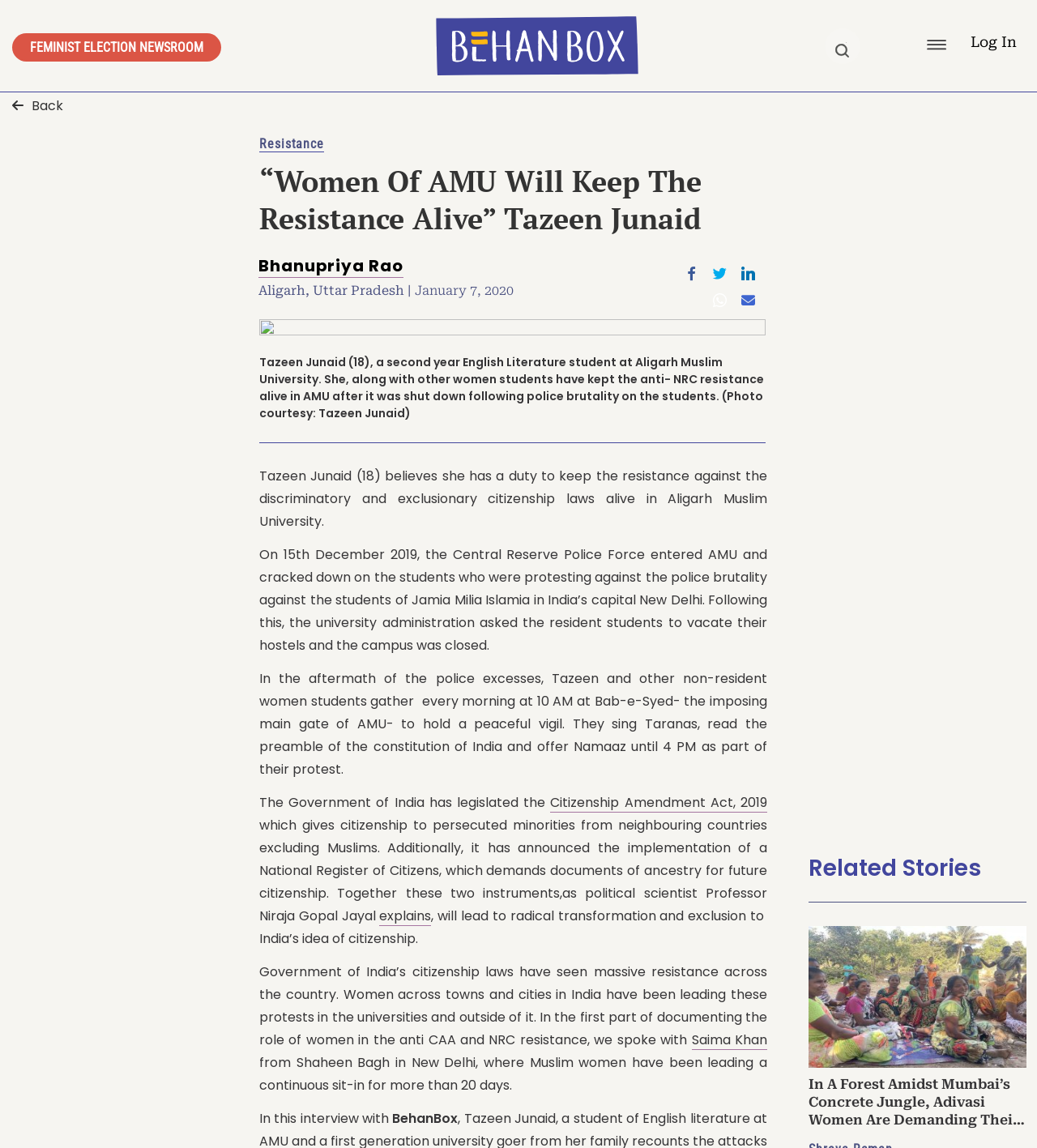What is the purpose of the women's gathering at Bab-e-Syed?
Give a one-word or short-phrase answer derived from the screenshot.

To hold a peaceful vigil